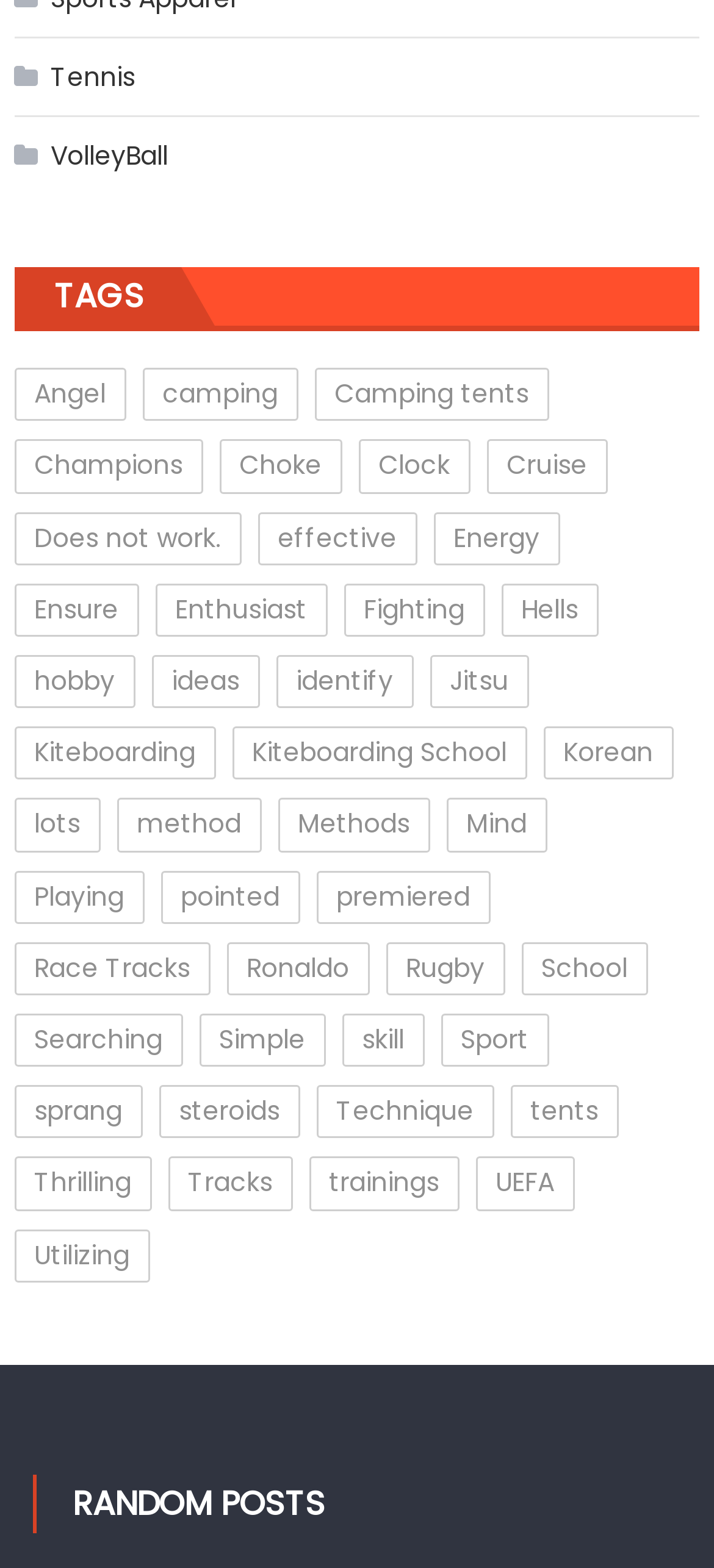Pinpoint the bounding box coordinates of the area that should be clicked to complete the following instruction: "leave a reply". The coordinates must be given as four float numbers between 0 and 1, i.e., [left, top, right, bottom].

None